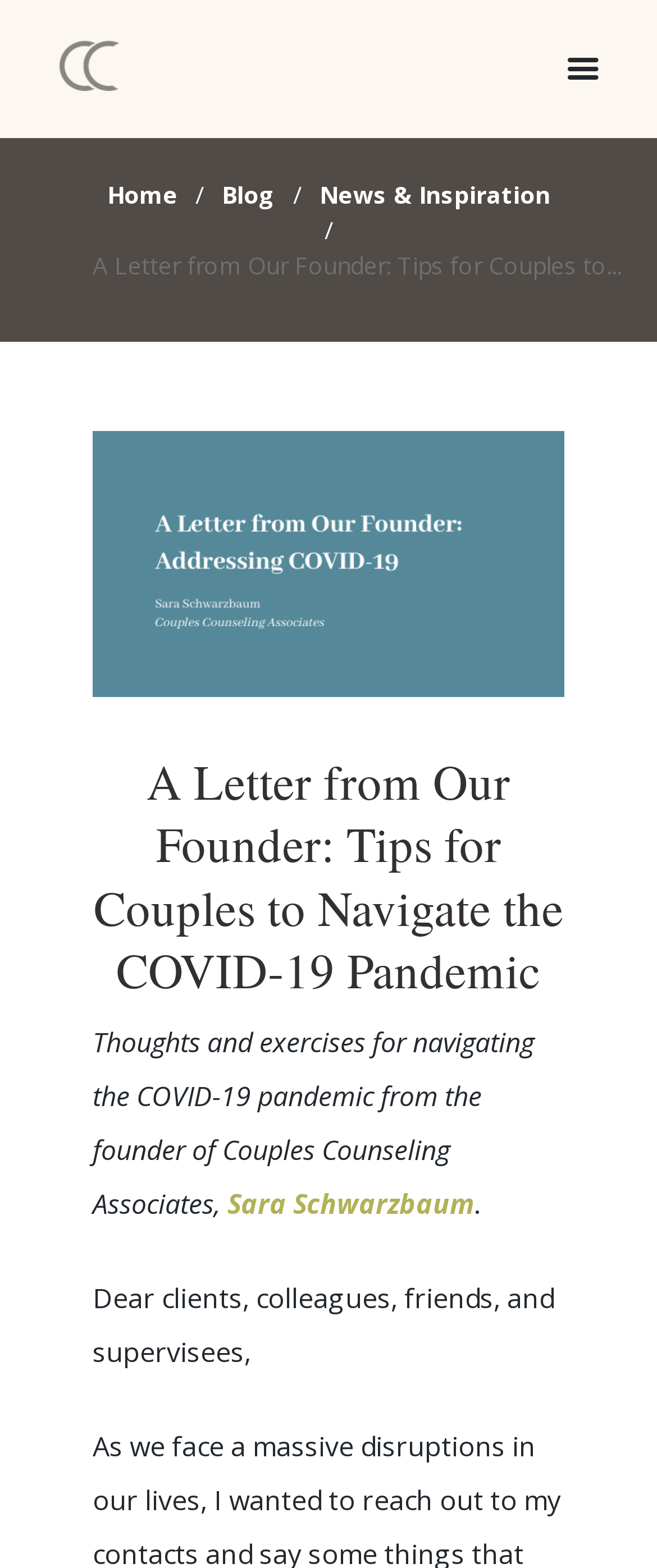Explain the contents of the webpage comprehensively.

The webpage features a logo at the top left corner, which is a clickable link. To the right of the logo, there are three navigation links: "Home", "Blog", and "News & Inspiration". Below the navigation links, there is a heading that reads "A Letter from Our Founder: Tips for Couples to Navigate the COVID-19 Pandemic". 

Underneath the heading, there is a brief summary of the letter, which mentions thoughts and exercises for navigating the COVID-19 pandemic from the founder of Couples Counseling Associates. The founder's name, Sara Schwarzbaum, is highlighted as a clickable link. 

The main content of the webpage is a letter from Sara Schwarzbaum, addressed to clients, colleagues, friends, and supervisees. The letter is divided into paragraphs, with the first paragraph starting with "Dear clients, colleagues, friends, and supervisees". 

At the top right corner of the webpage, there is a small icon, which is a clickable link.